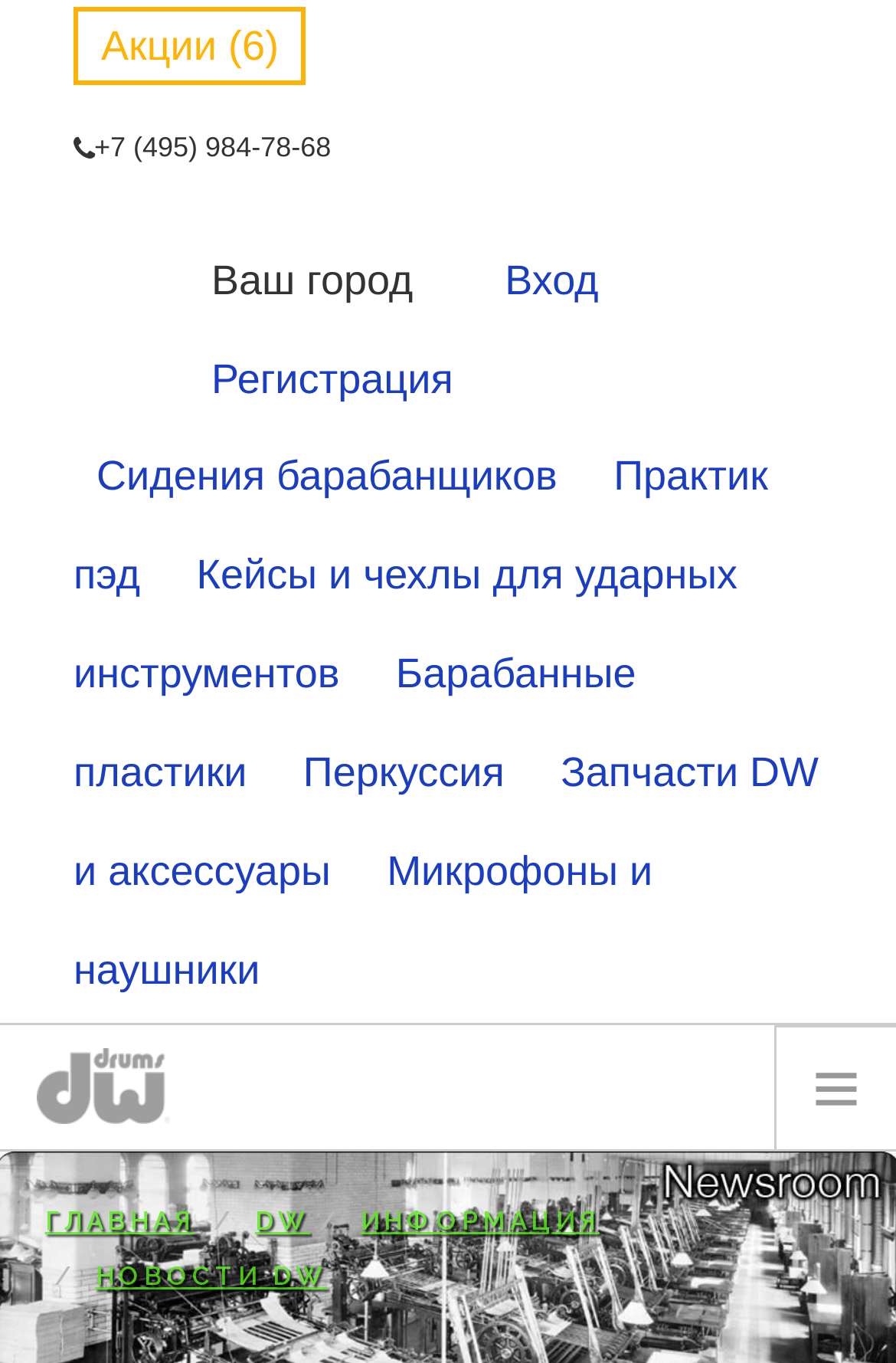Provide a one-word or short-phrase response to the question:
What is the first link on the webpage?

Акции (6)